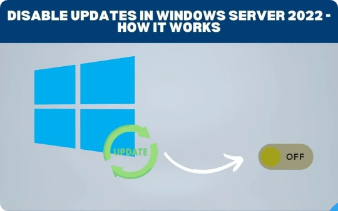What is the shape surrounding the word 'UPDATE'?
Answer the question with as much detail as you can, using the image as a reference.

The word 'UPDATE' is enclosed within a circular arrow, which symbolizes the concept of updating and is a key element in the visual representation of managing updates in the server system.